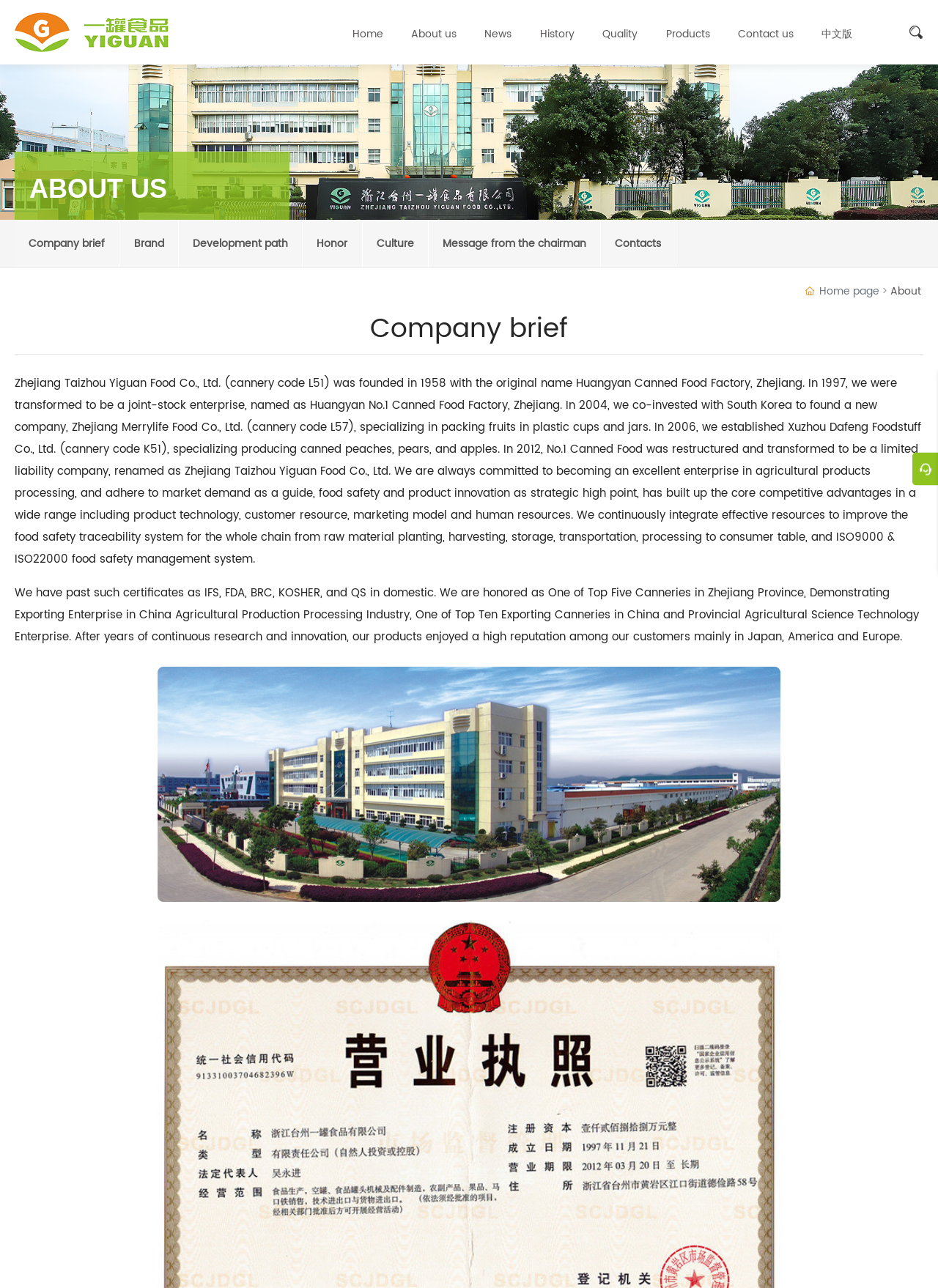Please find and report the bounding box coordinates of the element to click in order to perform the following action: "Click the 'Company brief' link". The coordinates should be expressed as four float numbers between 0 and 1, in the format [left, top, right, bottom].

[0.016, 0.171, 0.128, 0.208]